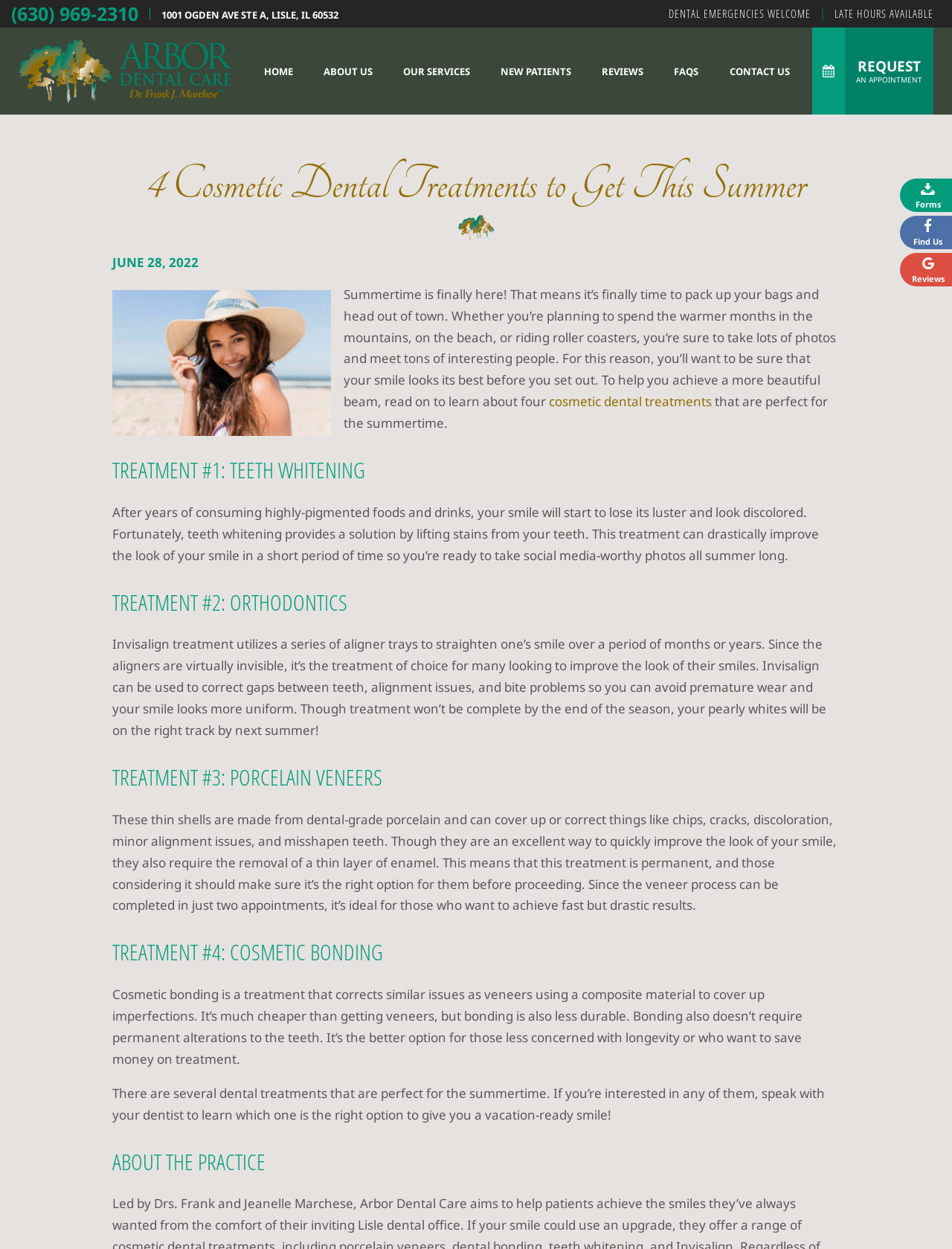Determine the bounding box coordinates for the UI element with the following description: "Reviews Leave a Google Review". The coordinates should be four float numbers between 0 and 1, represented as [left, top, right, bottom].

[0.945, 0.203, 1.0, 0.229]